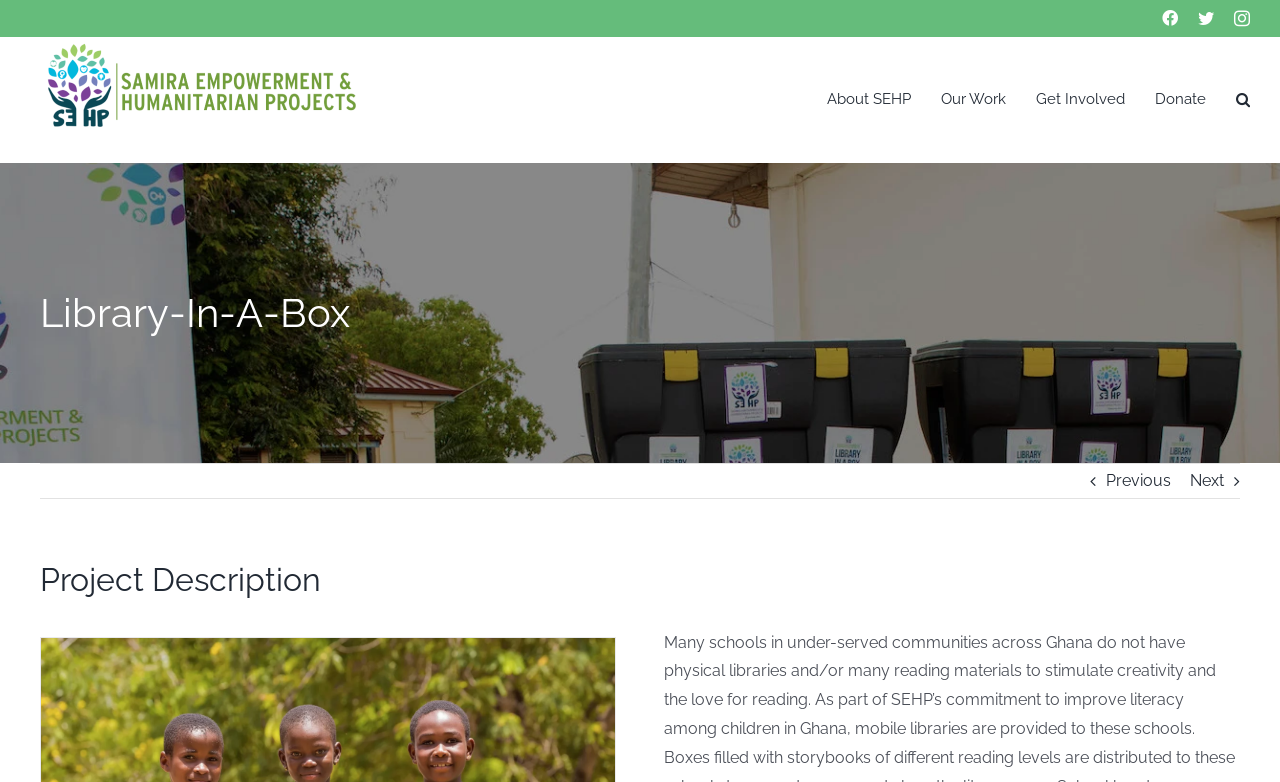Please specify the bounding box coordinates of the clickable region to carry out the following instruction: "Click on 'Scope of Practice'". The coordinates should be four float numbers between 0 and 1, in the format [left, top, right, bottom].

None